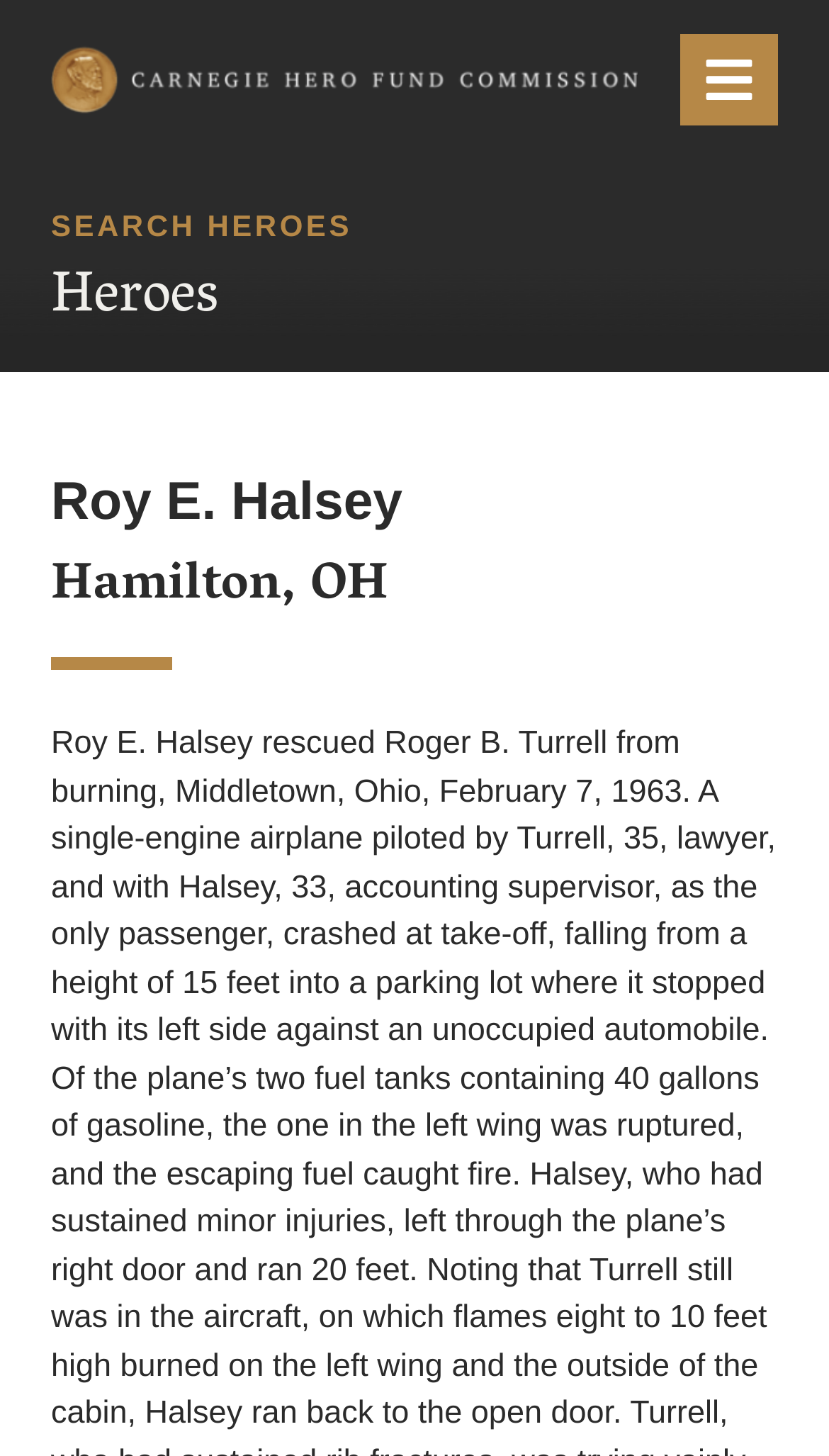Deliver a detailed narrative of the webpage's visual and textual elements.

The webpage is about Roy E. Halsey, a hero recognized by the Carnegie Hero Fund Commission. At the top left of the page, there is a link to the Carnegie Hero Fund Commission, accompanied by an image. On the top right, there is a button labeled "Menu" that controls a mobile navigation tray, and next to it, there is a small image.

Below the top section, there is a header area that spans the full width of the page. Within this area, there are three sections of text. On the left, there is a "SEARCH HEROES" label, followed by a "Heroes" label. On the right, there is a heading that reads "Roy E. Halsey", and below it, a text that says "Hamilton, OH".